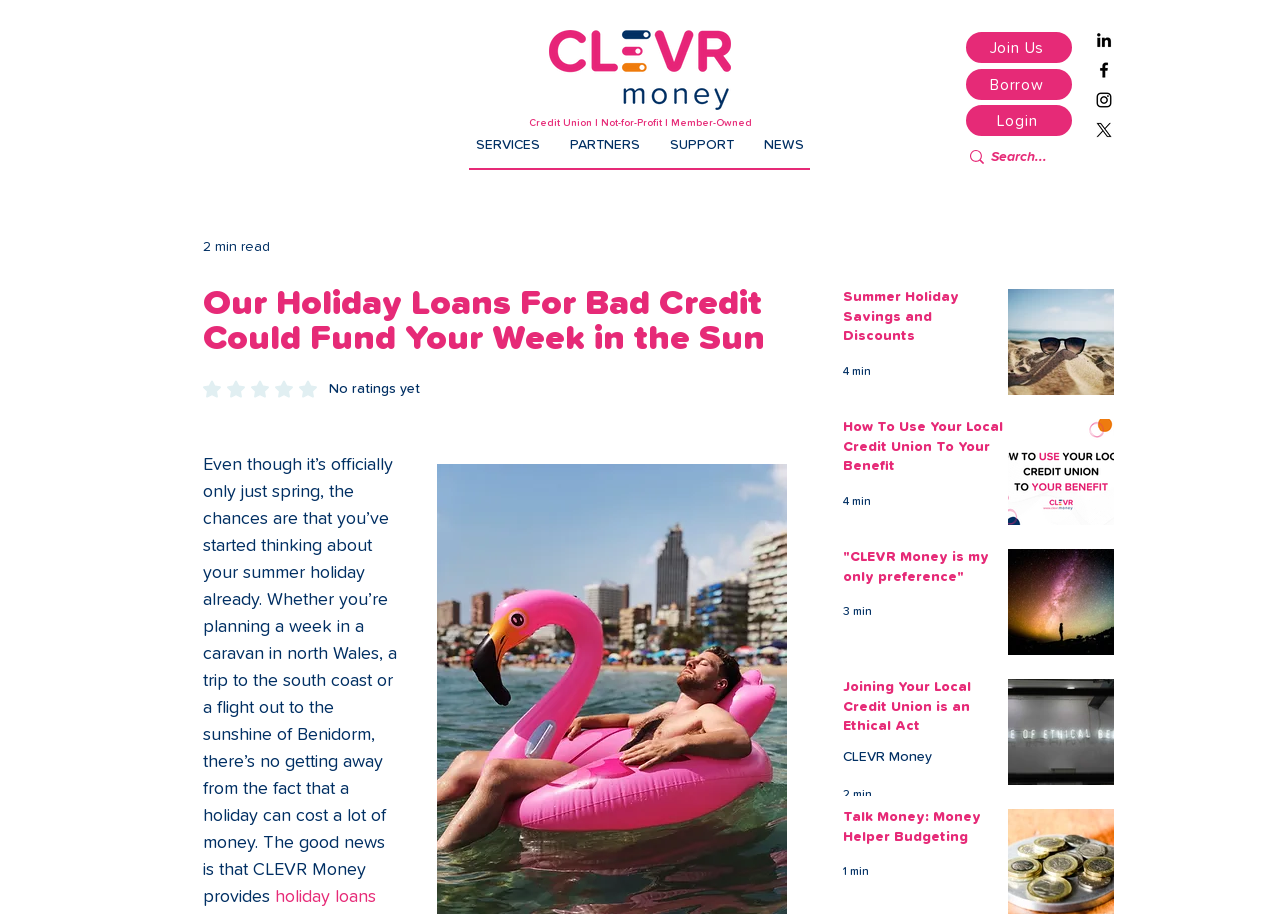Please indicate the bounding box coordinates for the clickable area to complete the following task: "Check out the CLEVR Money Twitter page". The coordinates should be specified as four float numbers between 0 and 1, i.e., [left, top, right, bottom].

[0.855, 0.131, 0.87, 0.153]